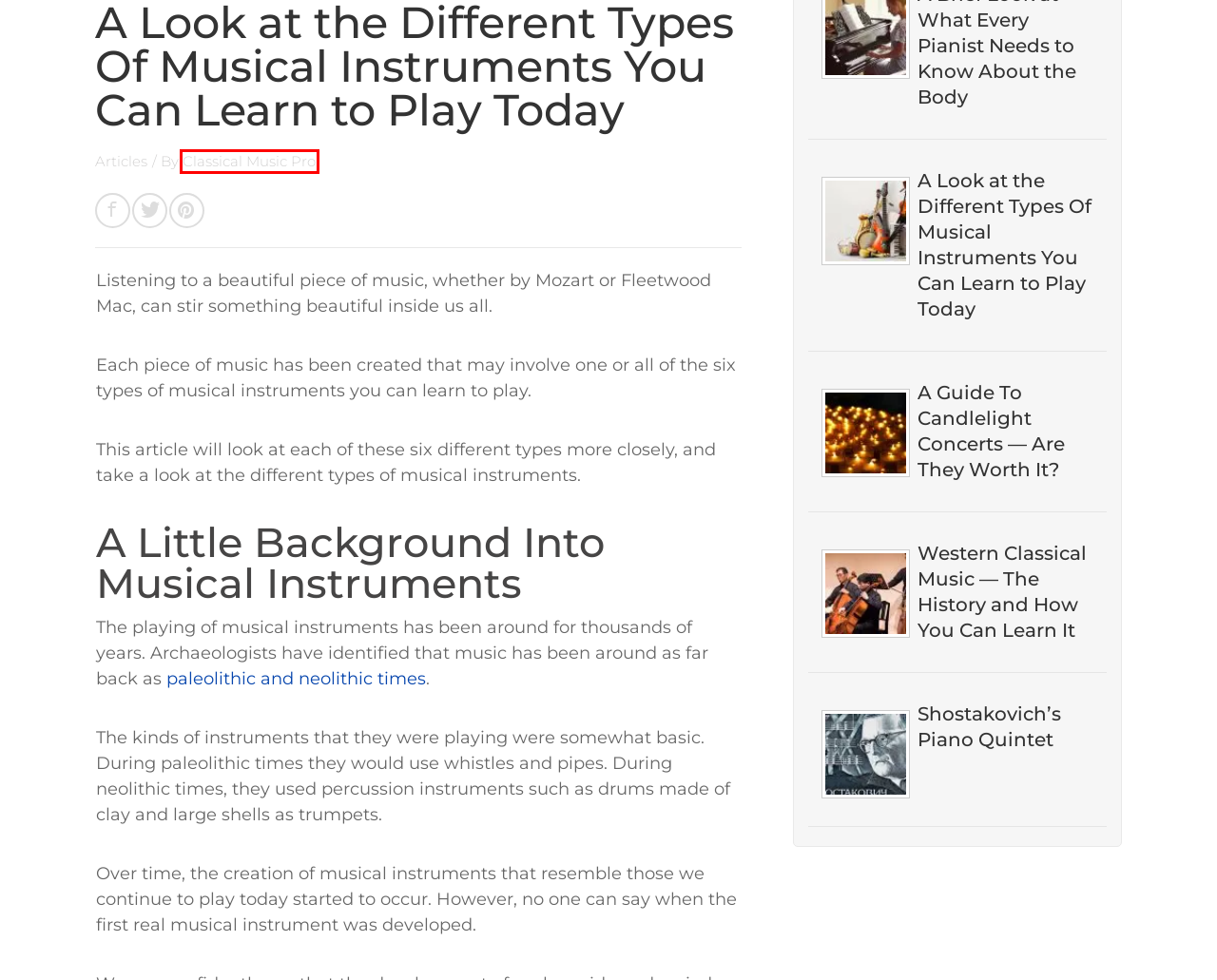A screenshot of a webpage is given, marked with a red bounding box around a UI element. Please select the most appropriate webpage description that fits the new page after clicking the highlighted element. Here are the candidates:
A. Articles Archives - MustHaveClassicalMusic.com
B. Stone Age Musical Instruments - A Fun Guide for Kids
C. A Guide To Candlelight Concerts — Are They Worth It?
D. Classical Music Pro, Author at MustHaveClassicalMusic.com
E. End of Europe's Middle Ages - The Instruments of the Middle Ages
F. Shostakovich Piano Quintet
G. How To Become A Concert Pianist: The Penultimate Guide
H. Western Classical Music — The History and How You Can Learn It

D